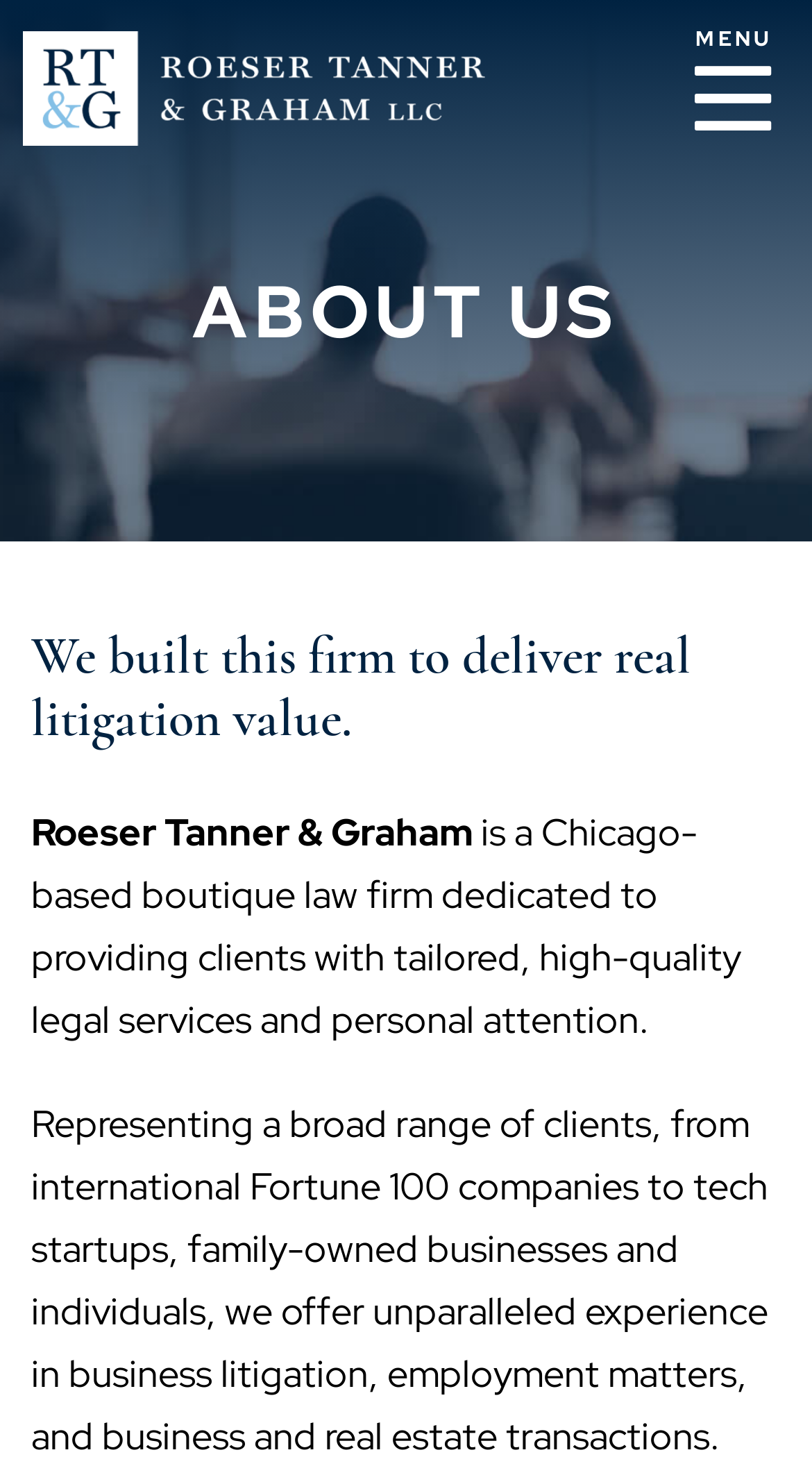From the element description parent_node: MENU, predict the bounding box coordinates of the UI element. The coordinates must be specified in the format (top-left x, top-left y, bottom-right x, bottom-right y) and should be within the 0 to 1 range.

[0.013, 0.014, 0.597, 0.107]